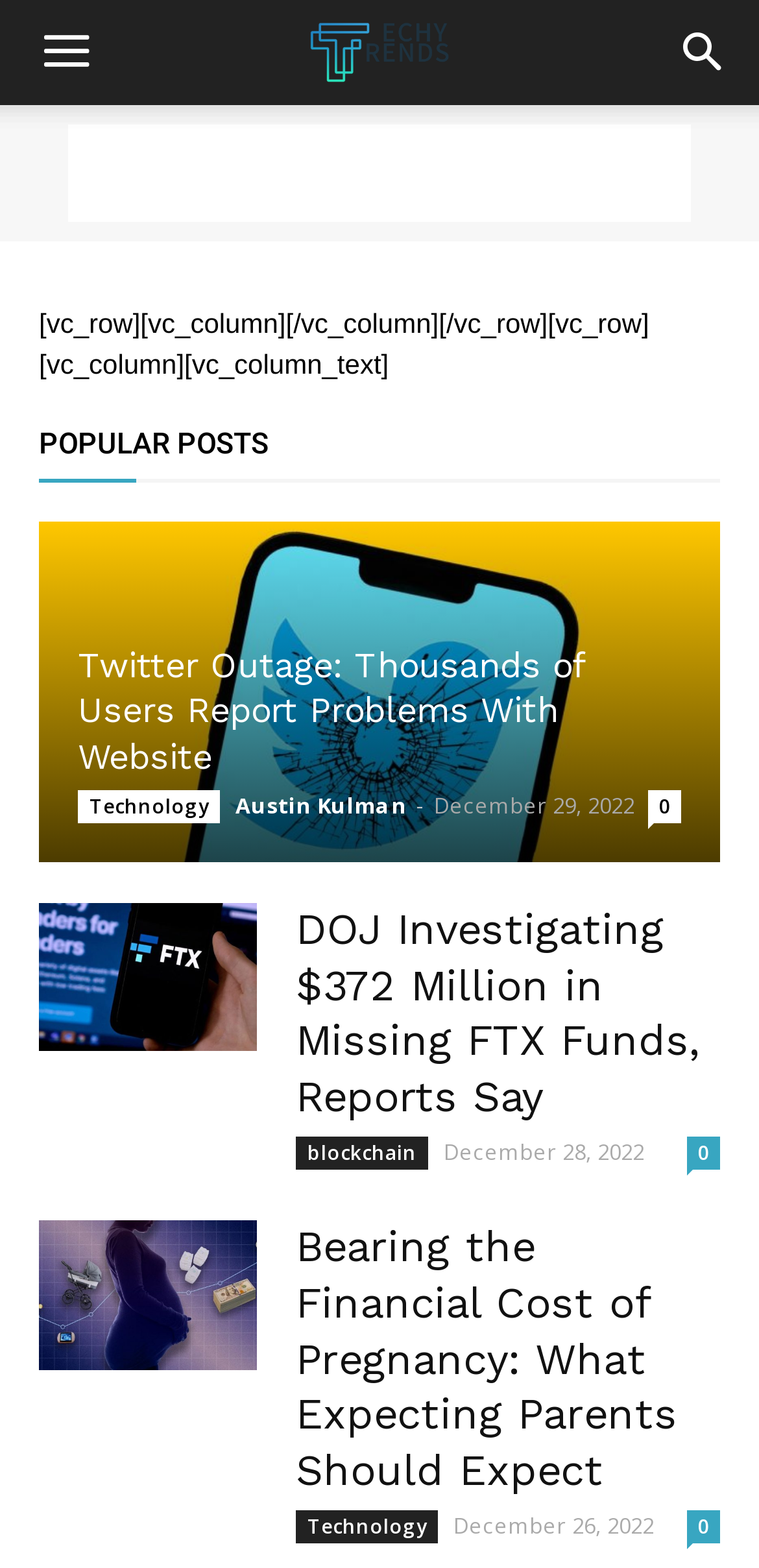How many popular posts are listed?
Look at the image and respond with a single word or a short phrase.

3